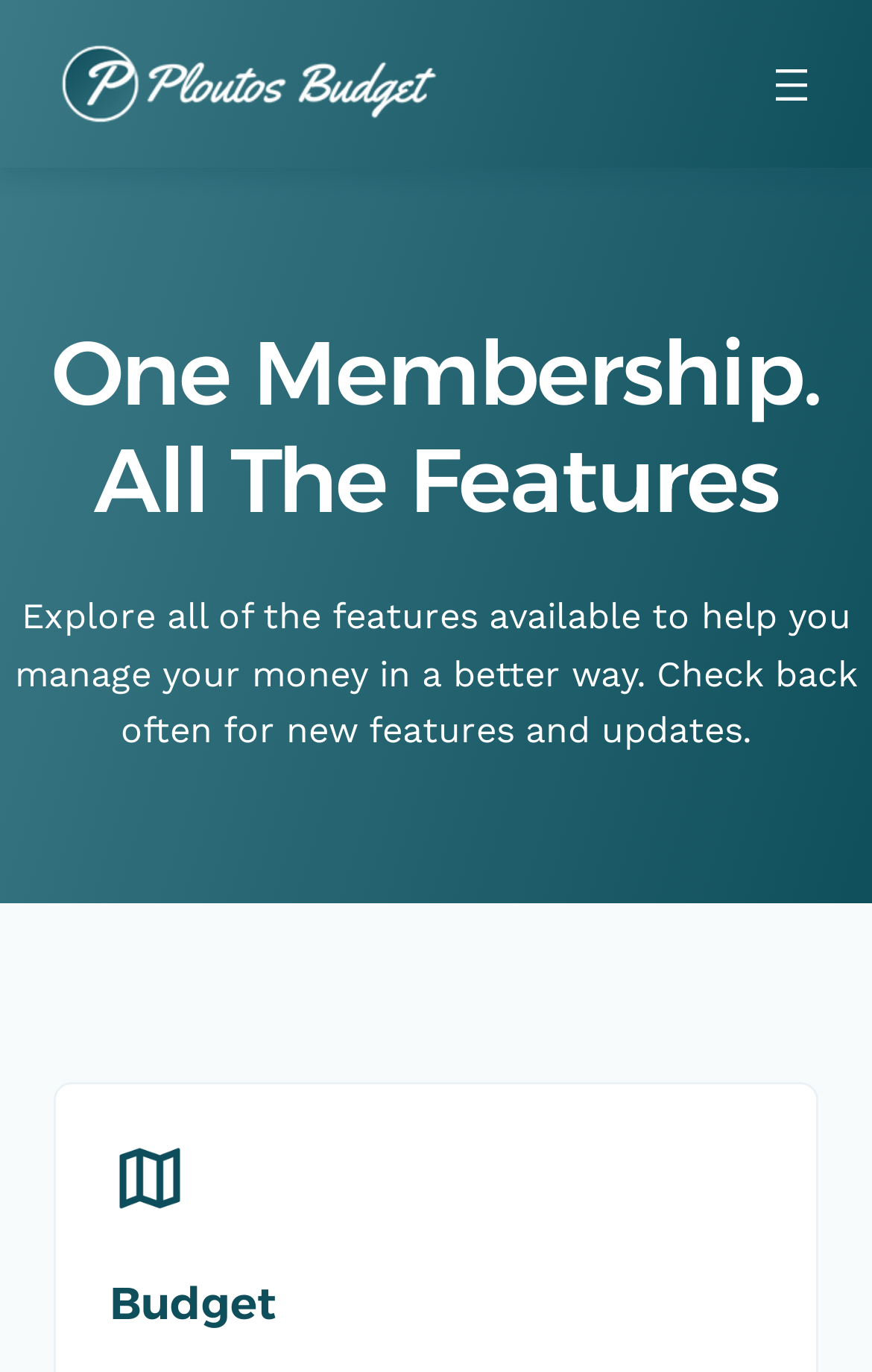Provide the bounding box for the UI element matching this description: "aria-label="Open menu"".

[0.877, 0.042, 0.938, 0.081]